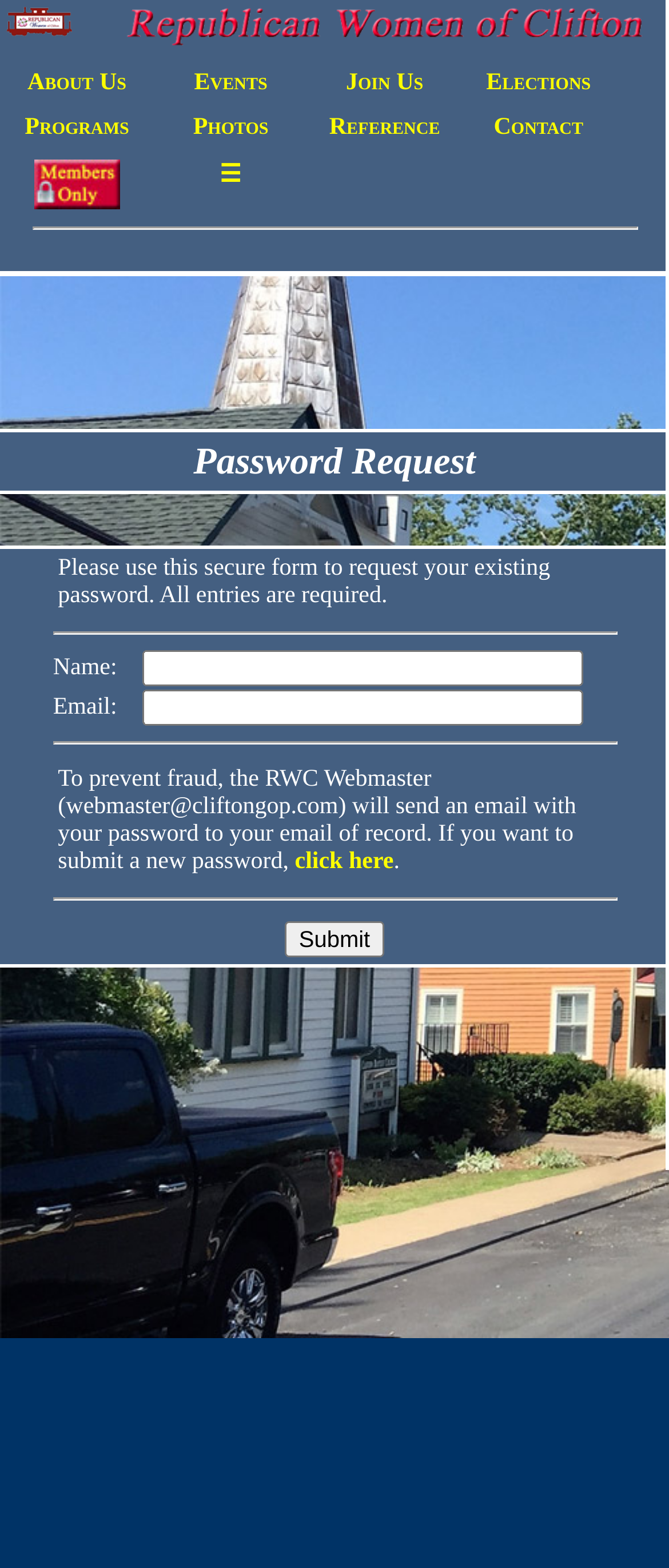Identify the bounding box of the UI element that matches this description: "name="sender"".

[0.212, 0.415, 0.871, 0.438]